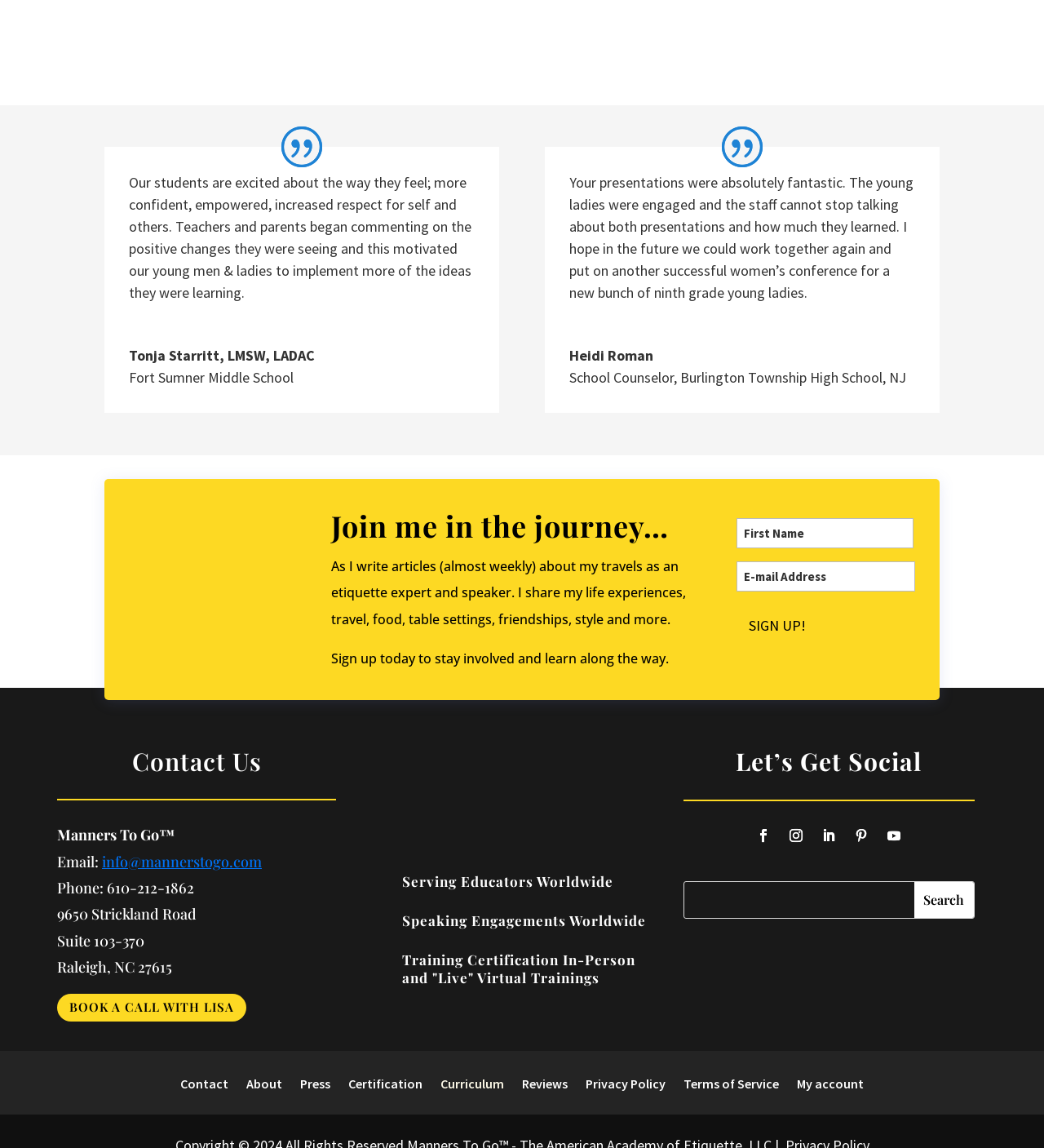Locate the bounding box coordinates of the region to be clicked to comply with the following instruction: "Contact Lisa Richey via email". The coordinates must be four float numbers between 0 and 1, in the form [left, top, right, bottom].

[0.098, 0.742, 0.251, 0.759]